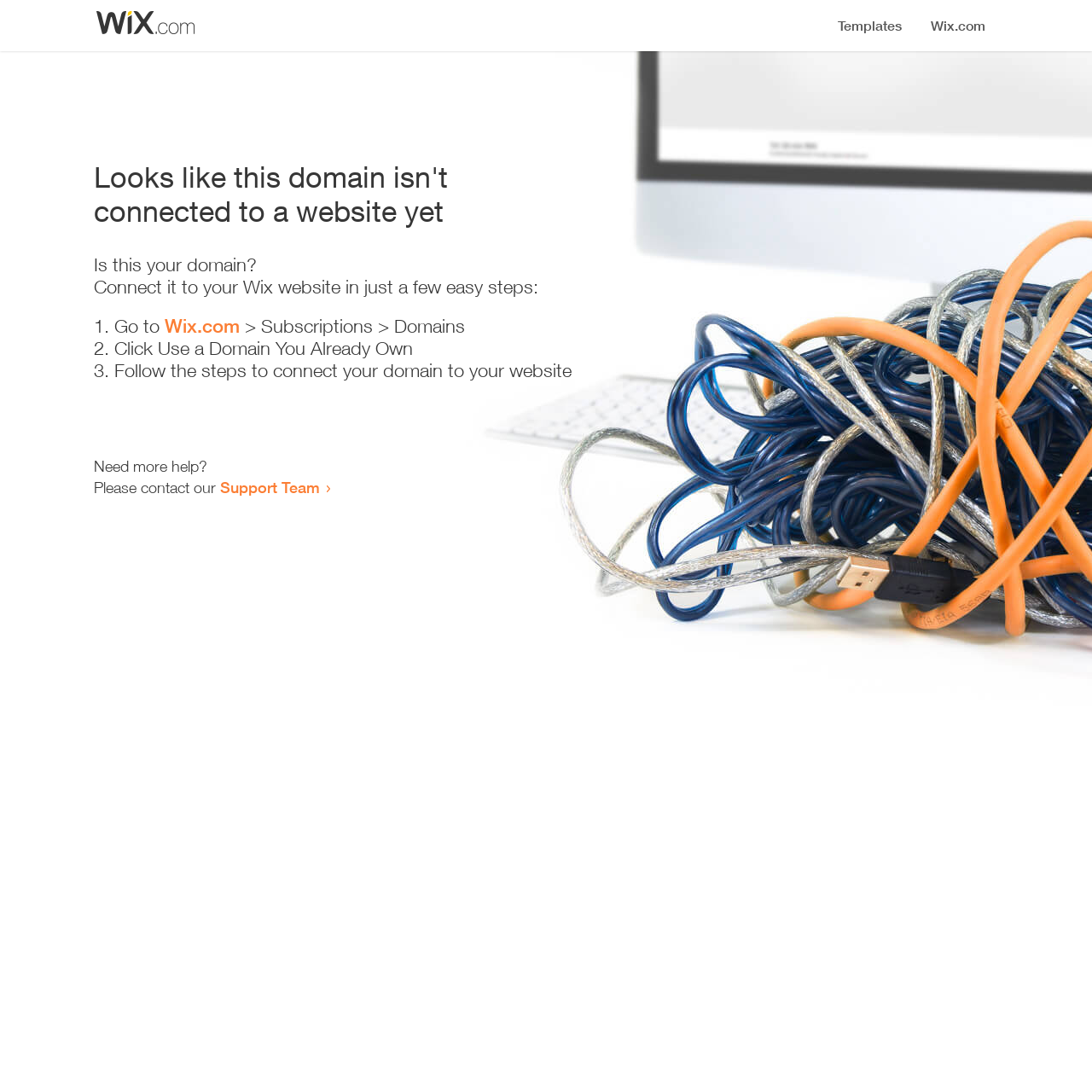Who should the user contact for more help?
Relying on the image, give a concise answer in one word or a brief phrase.

Support Team